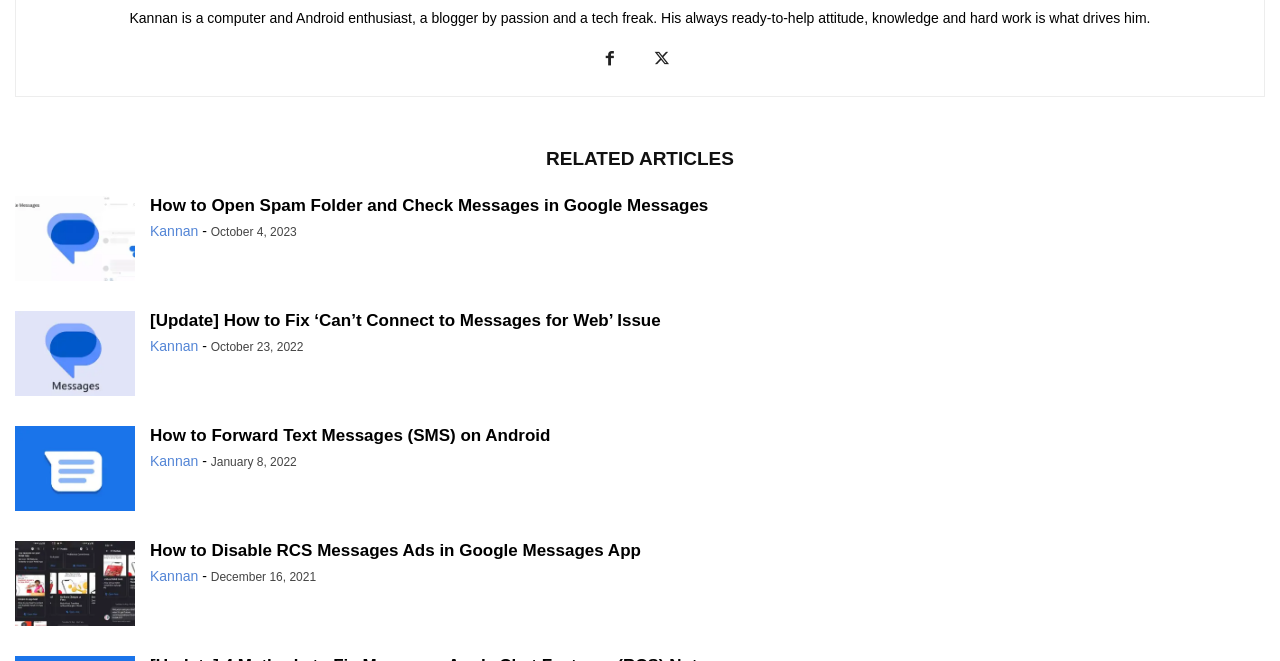Please find the bounding box coordinates of the element that must be clicked to perform the given instruction: "See how to forward text messages on Android". The coordinates should be four float numbers from 0 to 1, i.e., [left, top, right, bottom].

[0.117, 0.644, 0.43, 0.673]